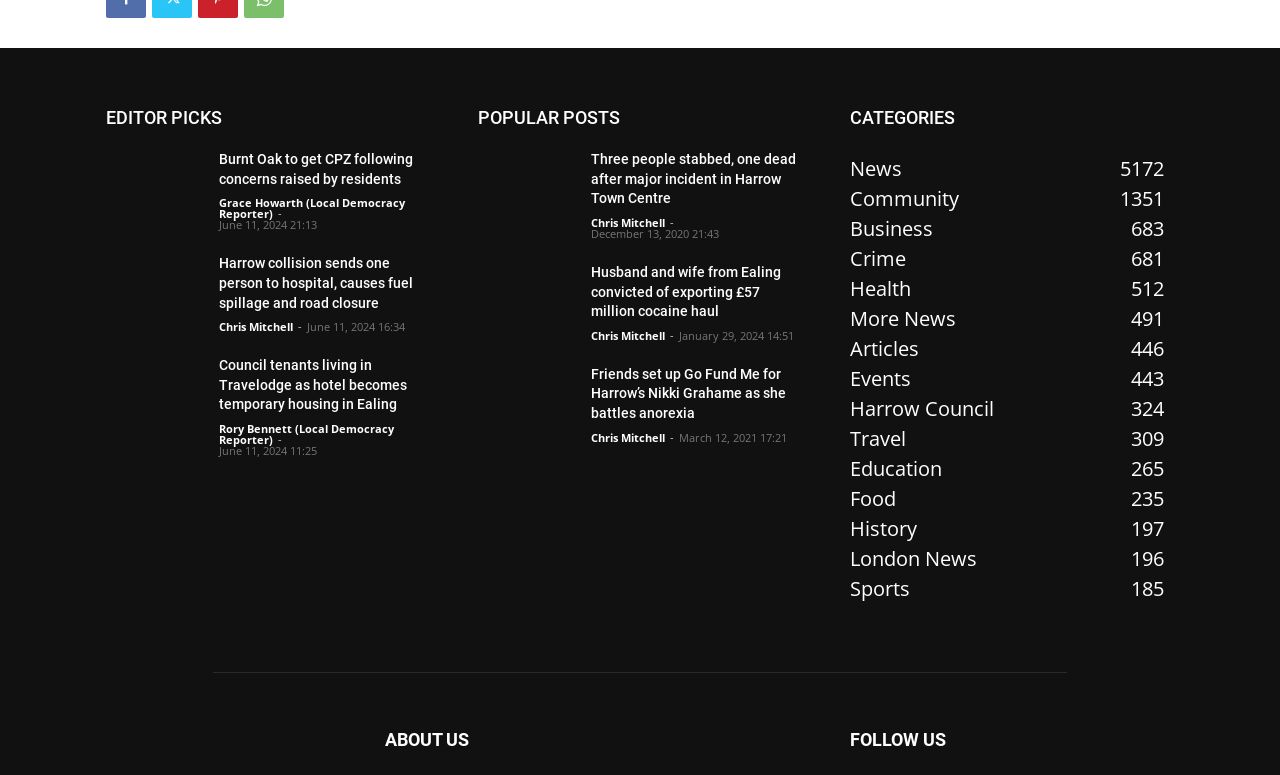Please specify the bounding box coordinates for the clickable region that will help you carry out the instruction: "Read the article about Burnt Oak getting CPZ".

[0.171, 0.194, 0.336, 0.244]